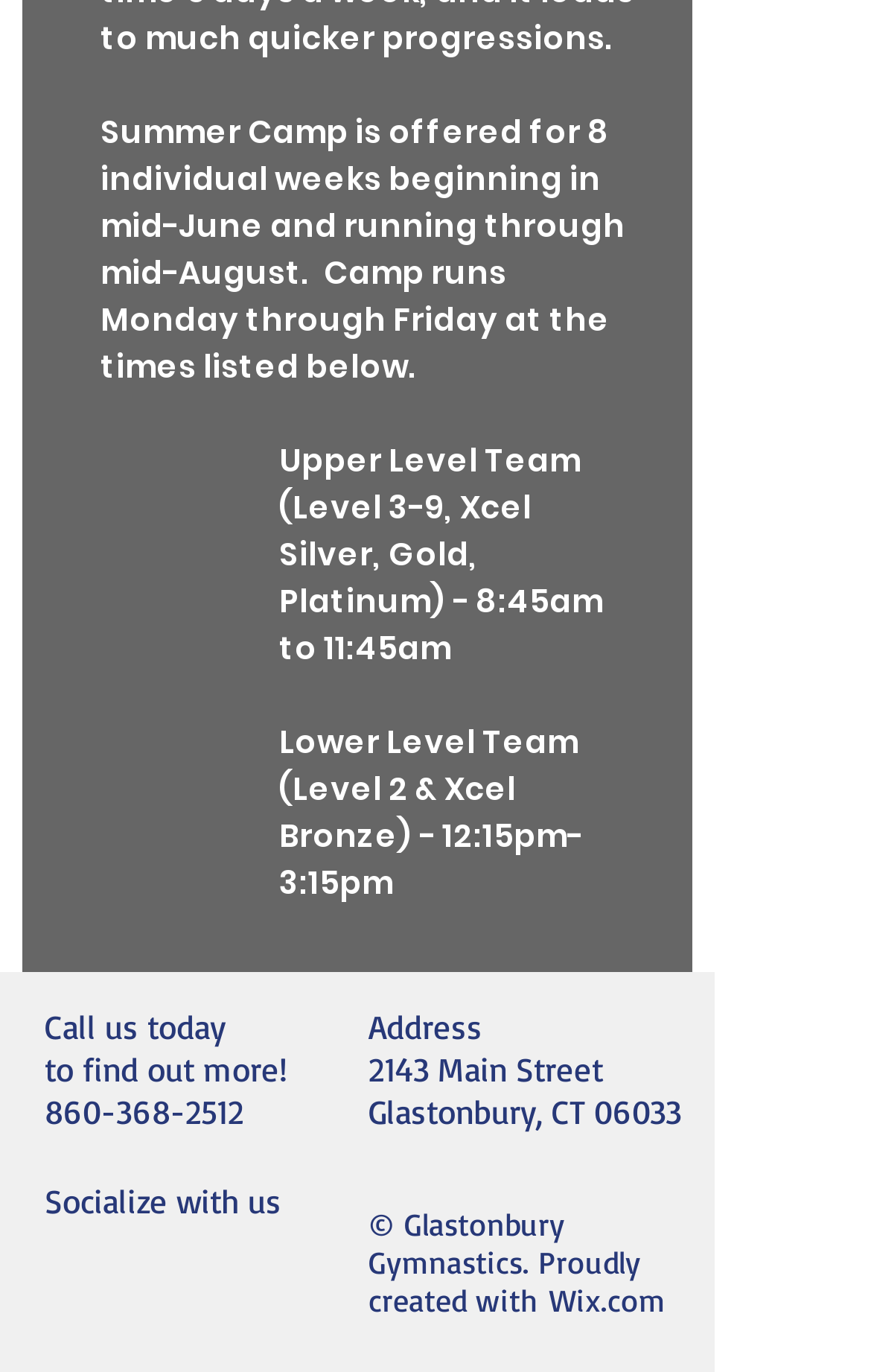Find the coordinates for the bounding box of the element with this description: "860-368-2512".

[0.051, 0.795, 0.279, 0.826]